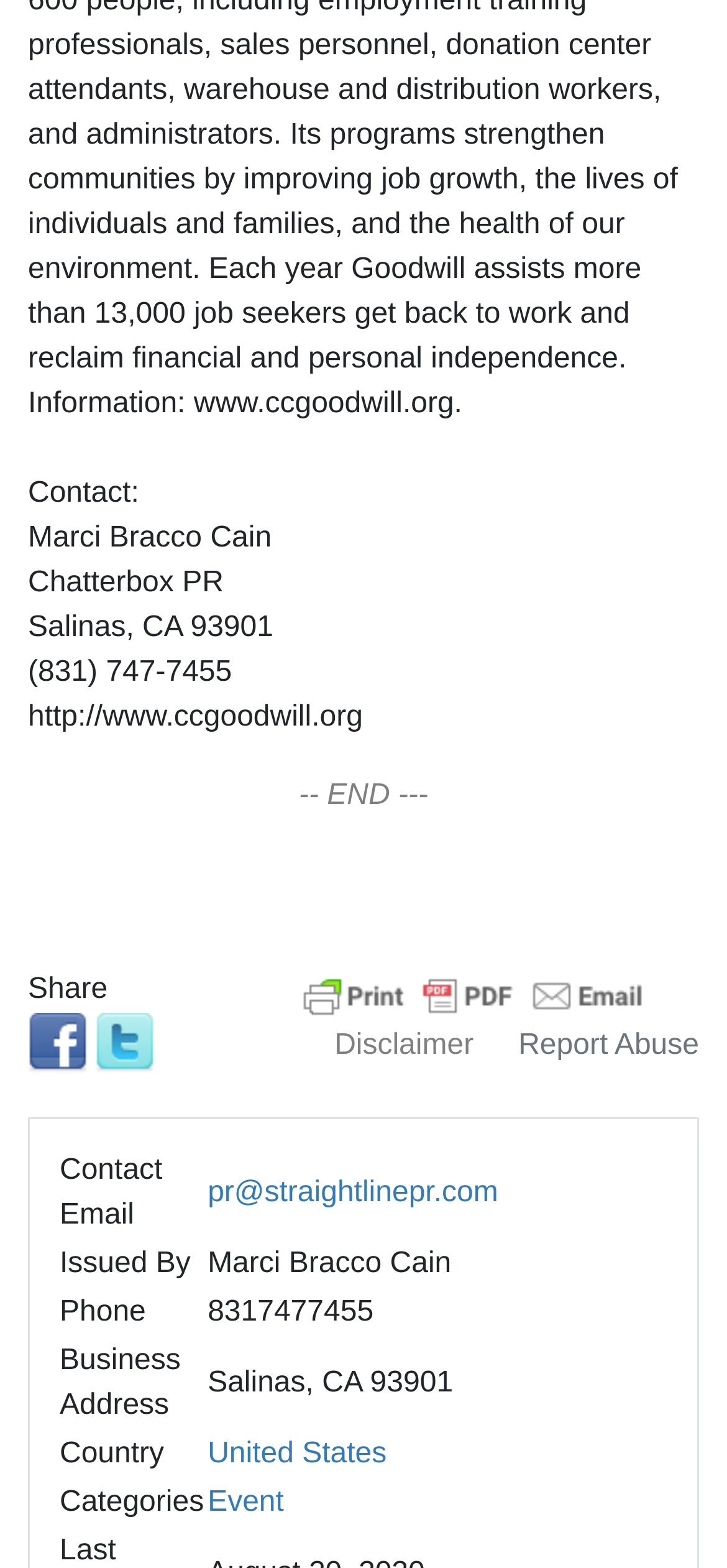Pinpoint the bounding box coordinates of the element you need to click to execute the following instruction: "Visit the website". The bounding box should be represented by four float numbers between 0 and 1, in the format [left, top, right, bottom].

[0.038, 0.448, 0.499, 0.468]